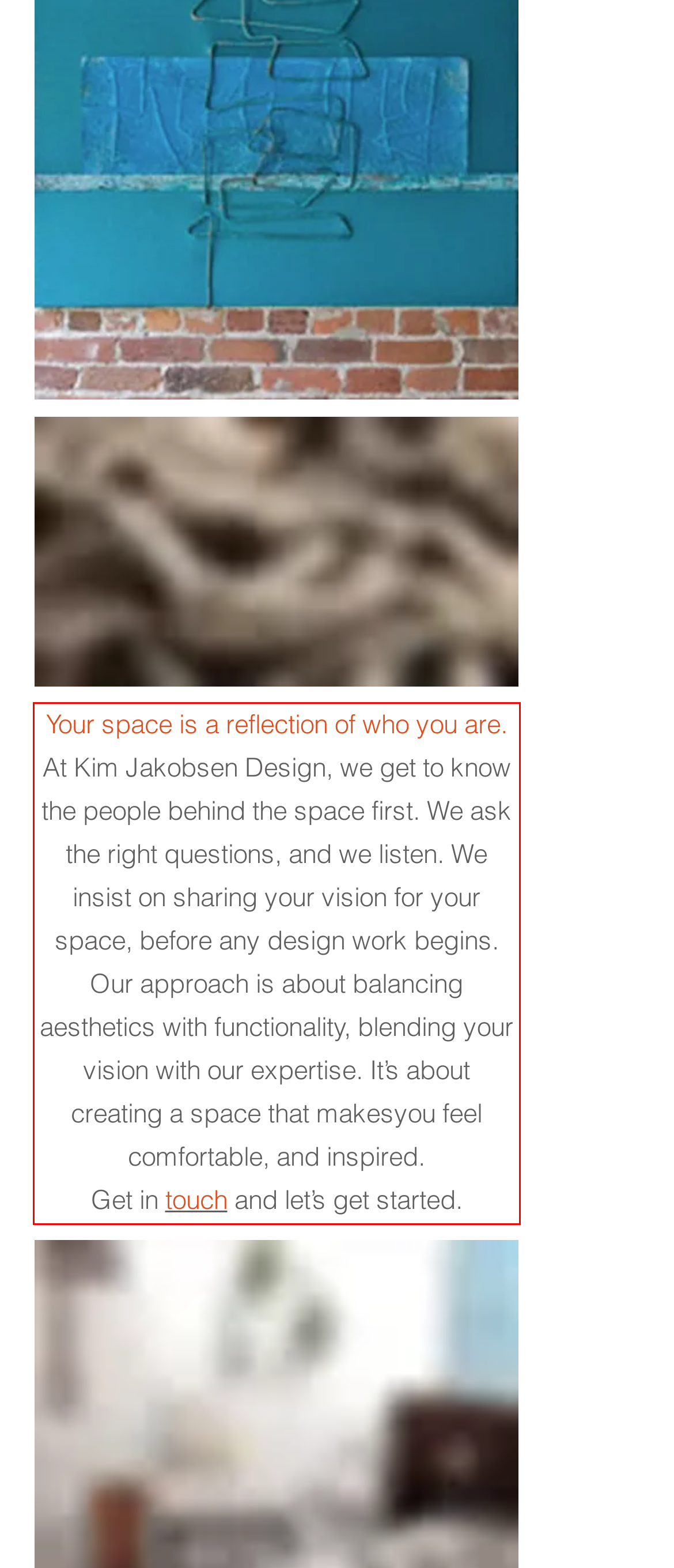Locate the red bounding box in the provided webpage screenshot and use OCR to determine the text content inside it.

Your space is a reflection of who you are. At Kim Jakobsen Design, we get to know the people behind the space first. We ask the right questions, and we listen. We insist on sharing your vision for your space, before any design work begins. Our approach is about balancing aesthetics with functionality, blending your vision with our expertise. It’s about creating a space that makesyou feel comfortable, and inspired. Get in touch and let’s get started.